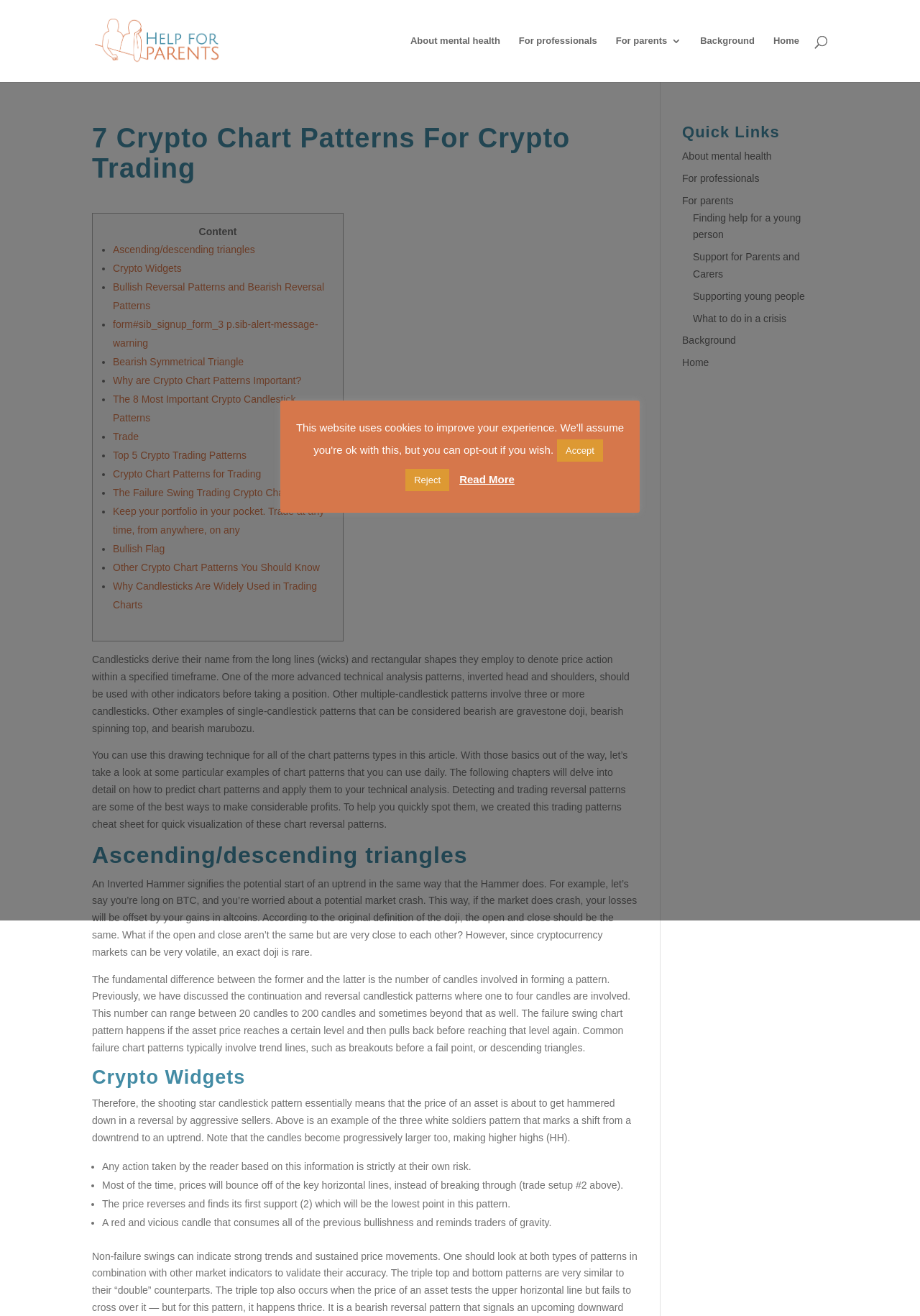Identify the bounding box coordinates of the section to be clicked to complete the task described by the following instruction: "Visit the home page". The coordinates should be four float numbers between 0 and 1, formatted as [left, top, right, bottom].

[0.841, 0.027, 0.869, 0.062]